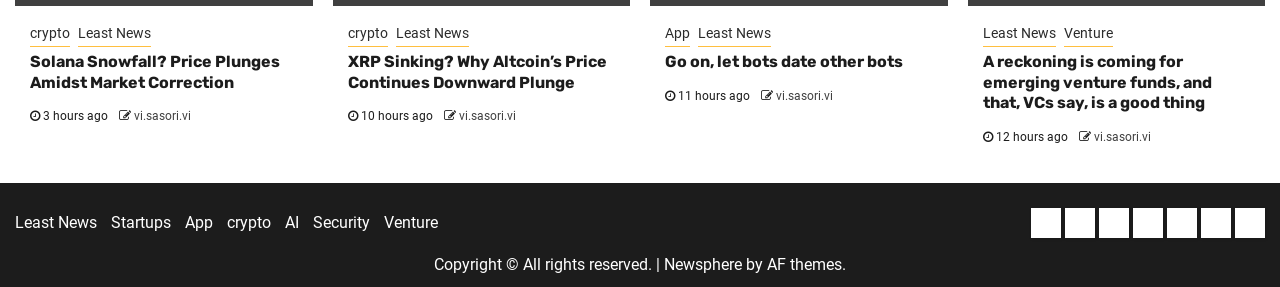Please identify the bounding box coordinates of the element's region that I should click in order to complete the following instruction: "Read the news about Solana Snowfall". The bounding box coordinates consist of four float numbers between 0 and 1, i.e., [left, top, right, bottom].

[0.023, 0.181, 0.232, 0.326]